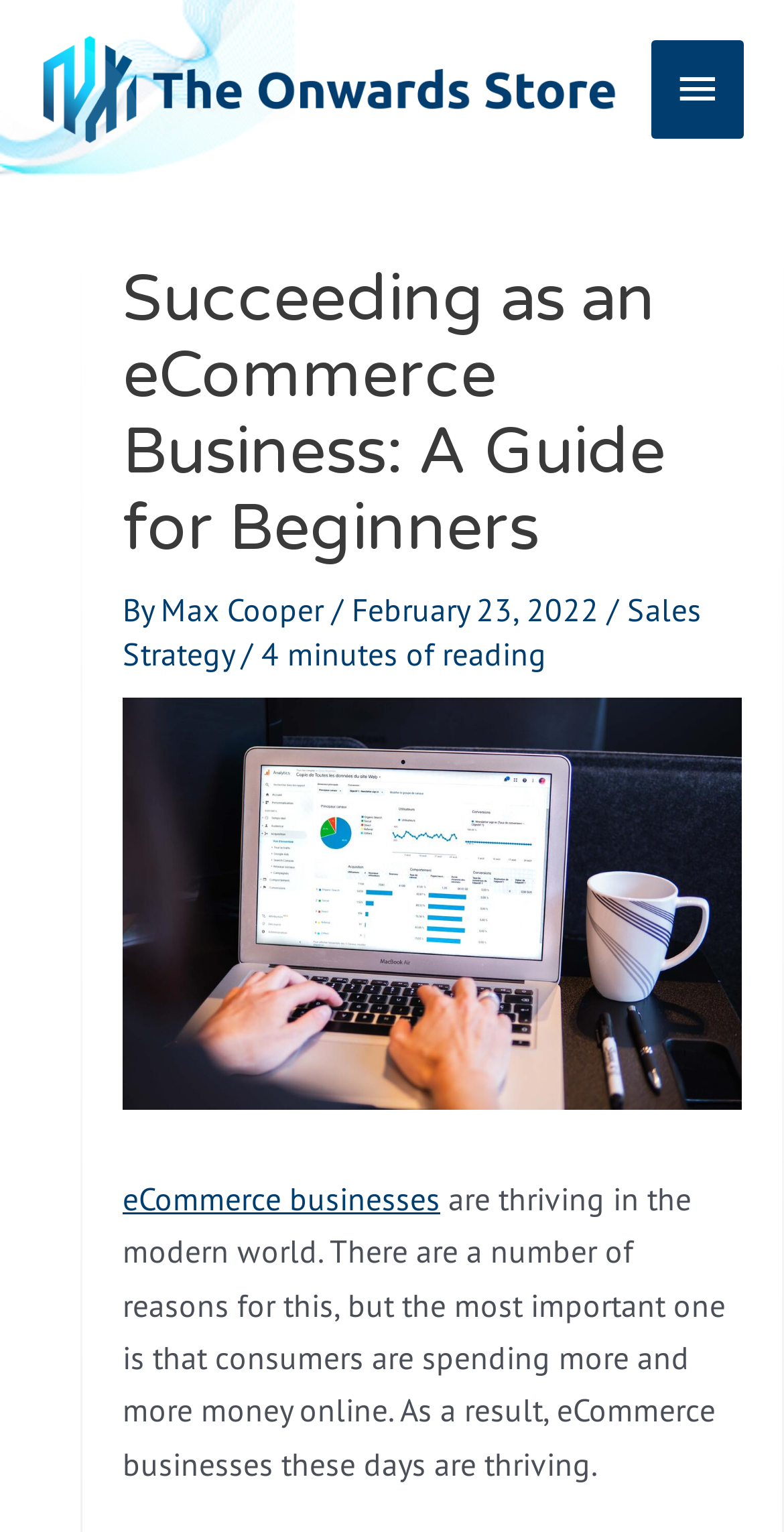Answer in one word or a short phrase: 
Who wrote the article?

Max Cooper